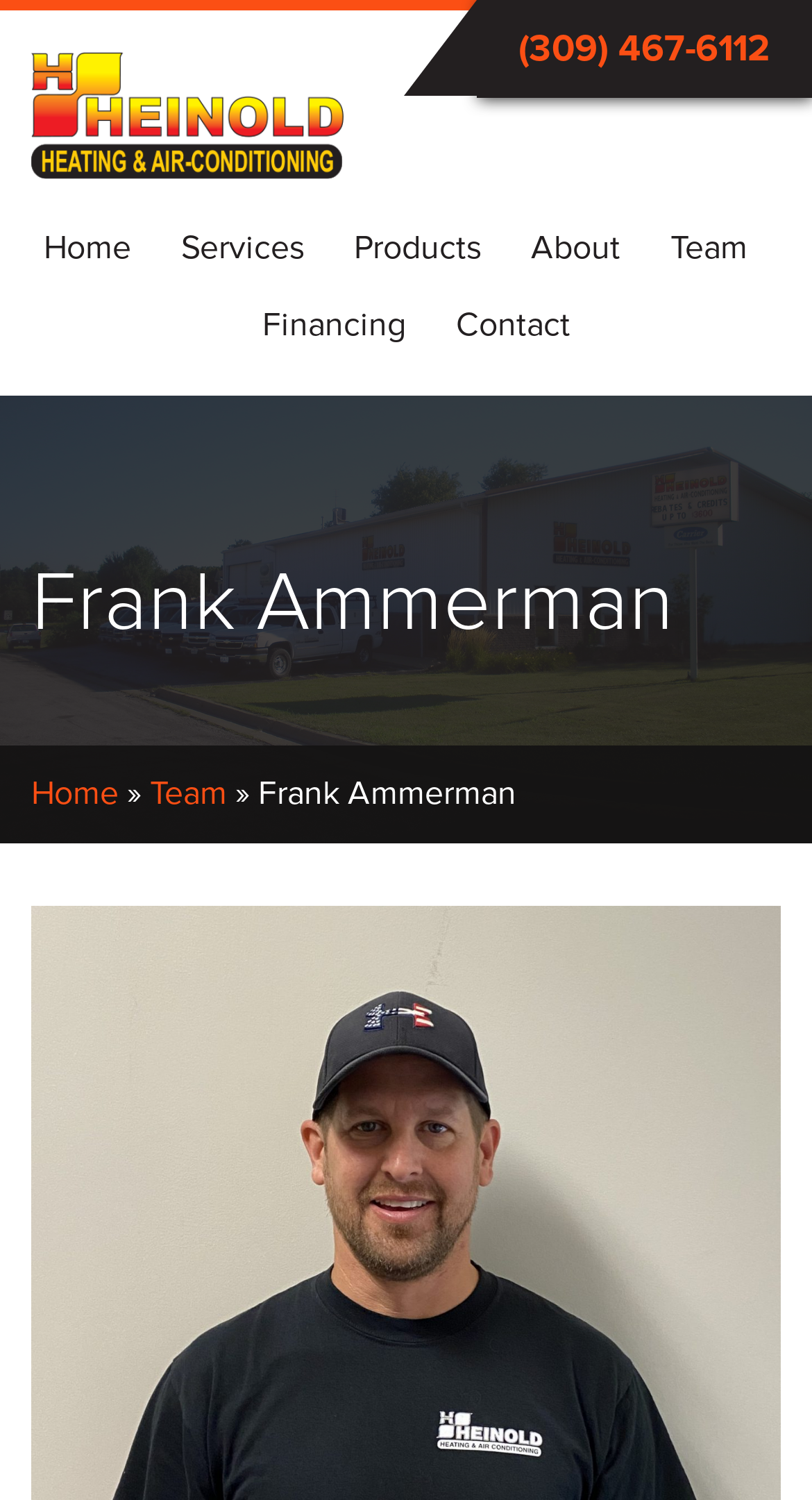What is the company name?
Refer to the image and provide a thorough answer to the question.

I found the company name by looking at the top section of the webpage, where I saw a link with the text 'Heinold Heating and Air Conditioning'. This is likely the name of the company.